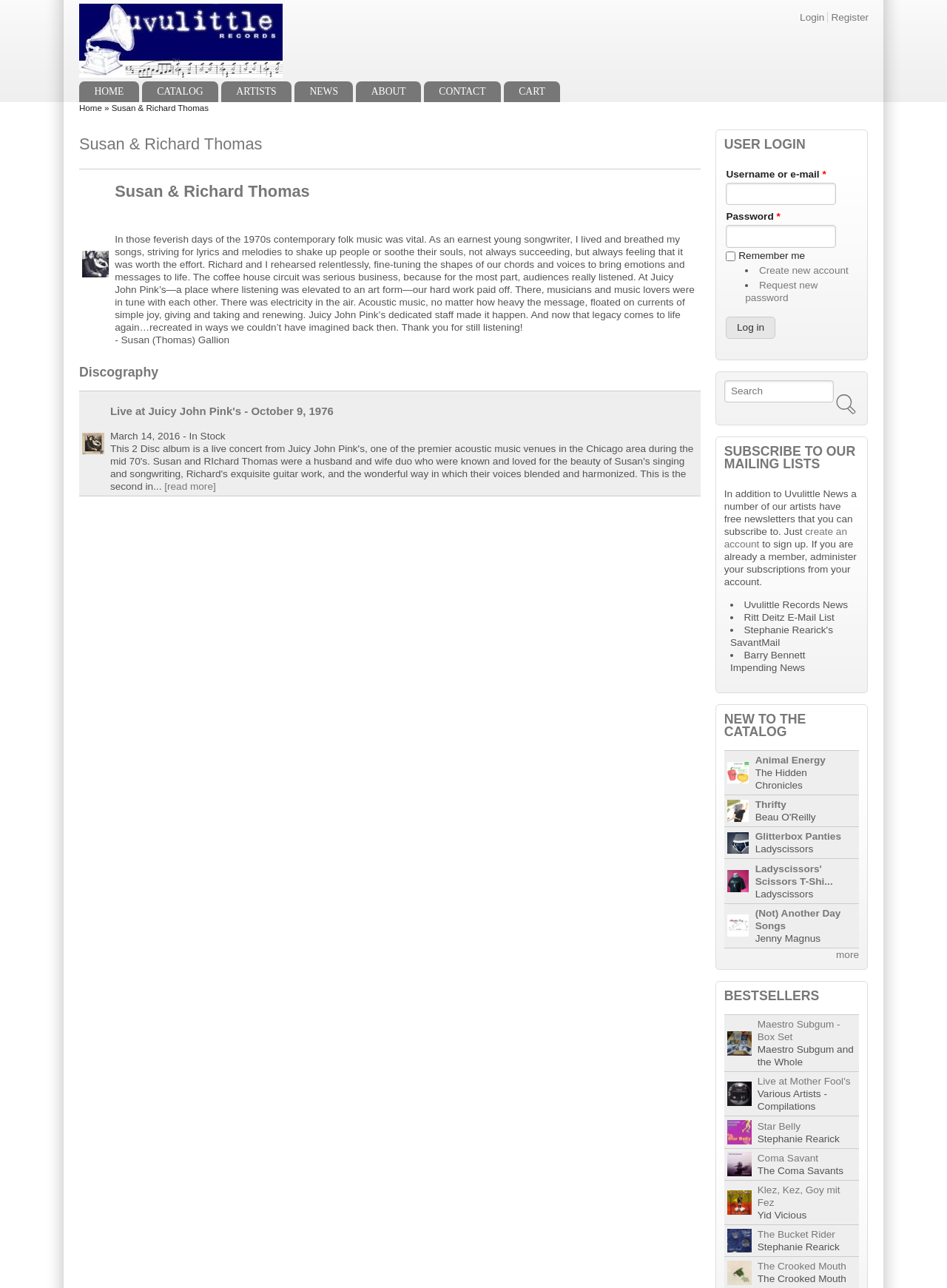Use a single word or phrase to answer this question: 
What is the name of the newsletter that users can subscribe to?

Uvulittle News